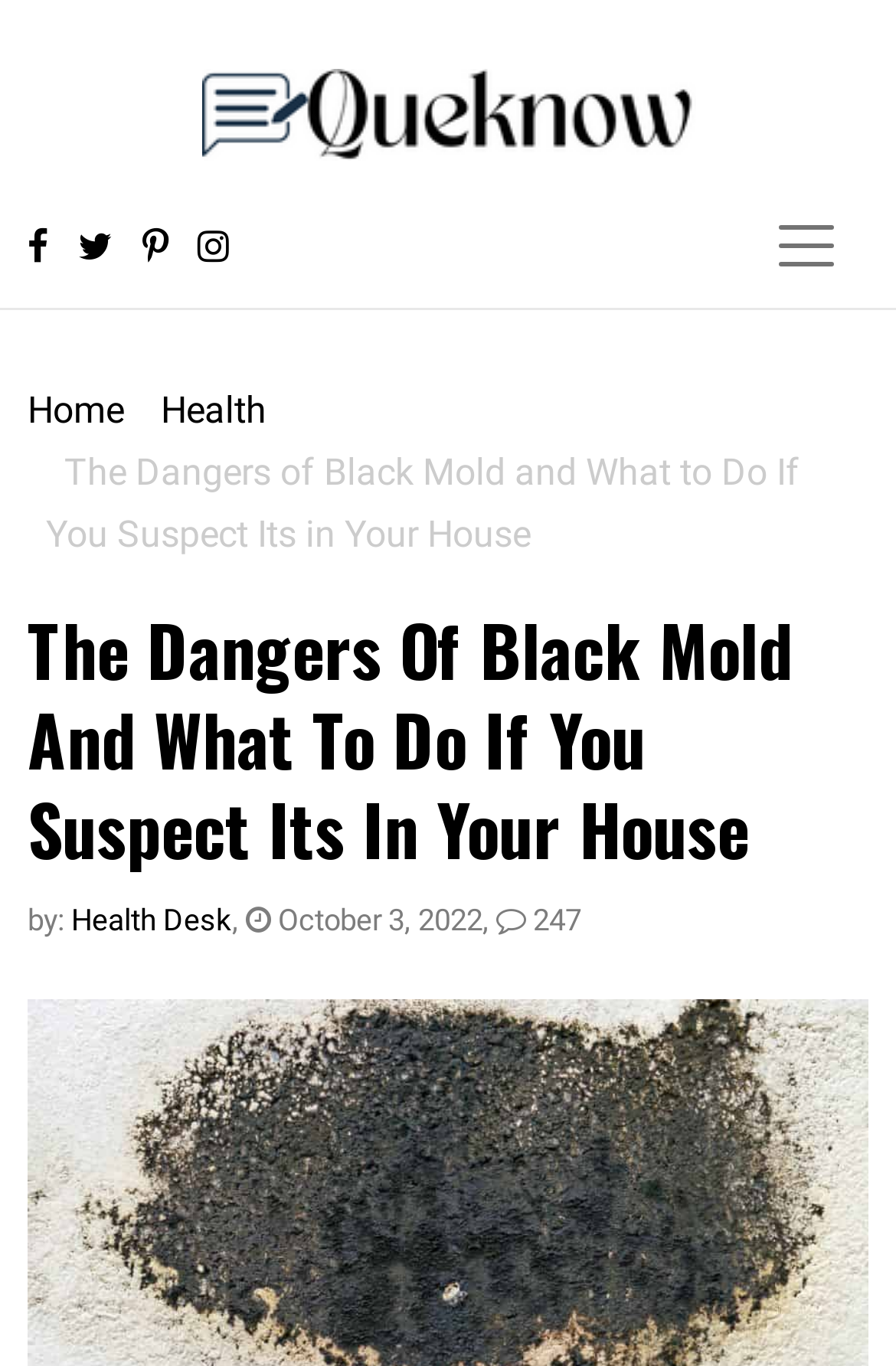Could you identify the text that serves as the heading for this webpage?

The Dangers Of Black Mold And What To Do If You Suspect Its In Your House